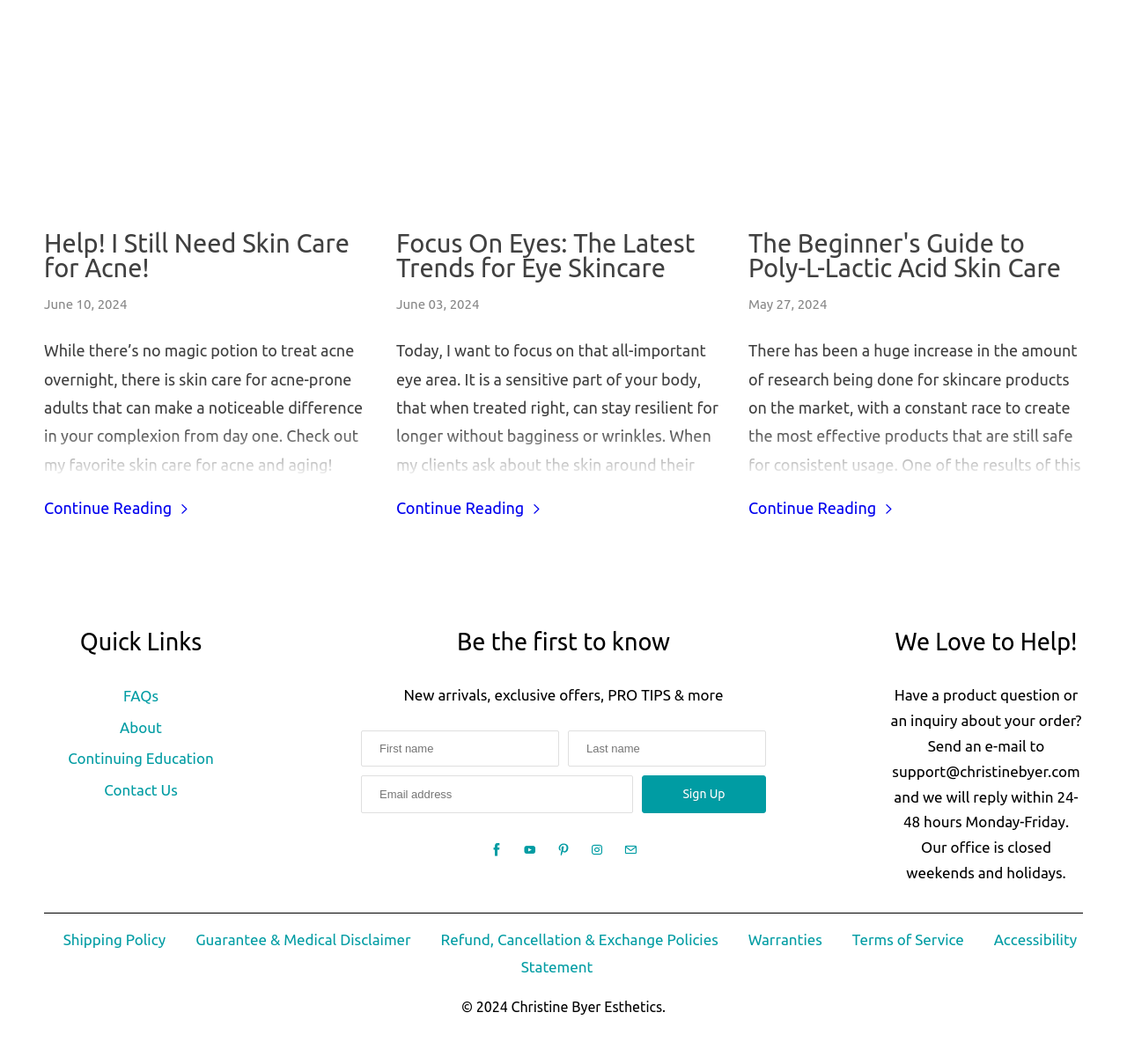What is the name of the website's owner?
Based on the image, answer the question with a single word or brief phrase.

Christine Byer